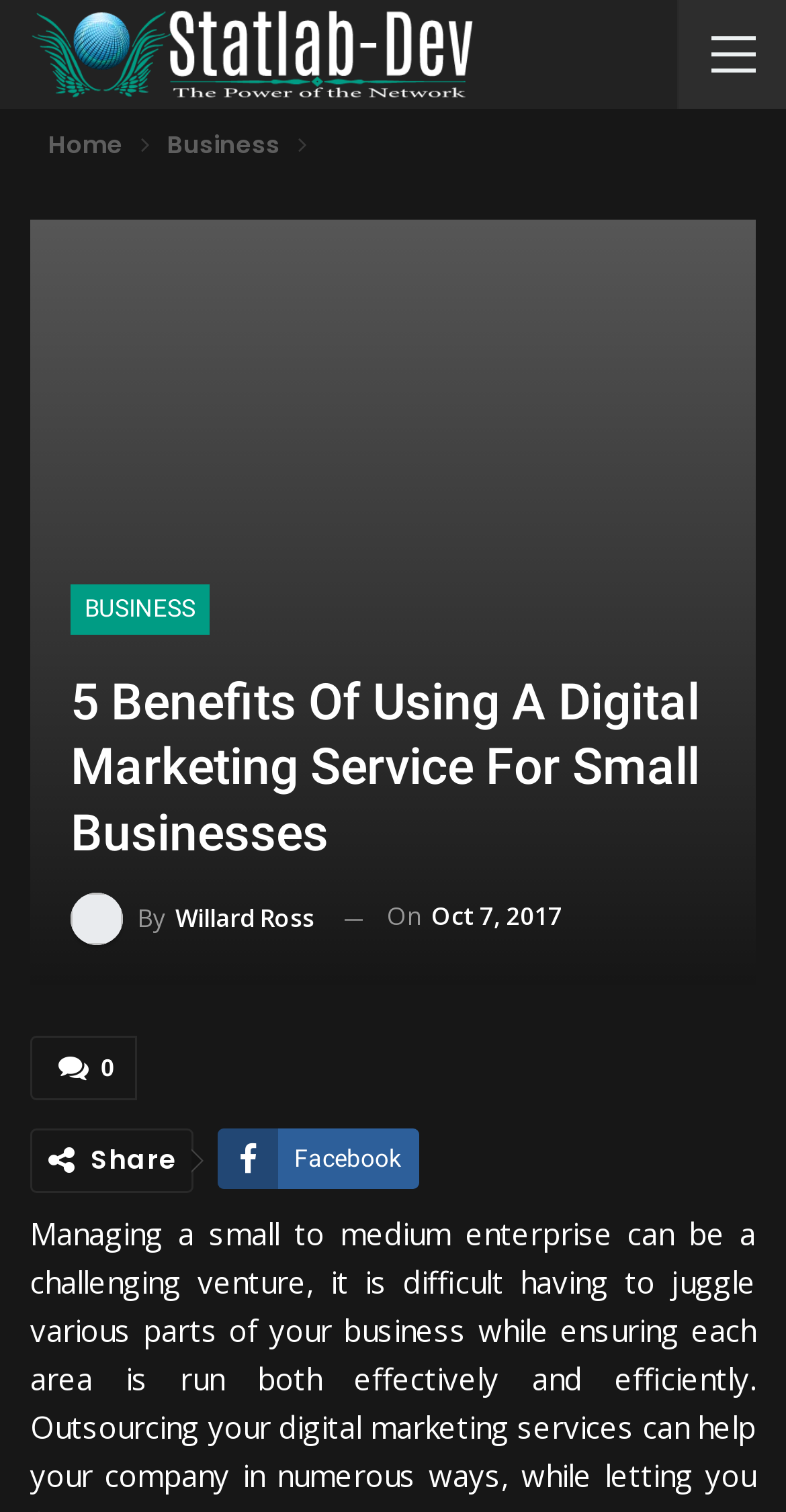Return the bounding box coordinates of the UI element that corresponds to this description: "alt="The Blaxcotsman Logo"". The coordinates must be given as four float numbers in the range of 0 and 1, [left, top, right, bottom].

None